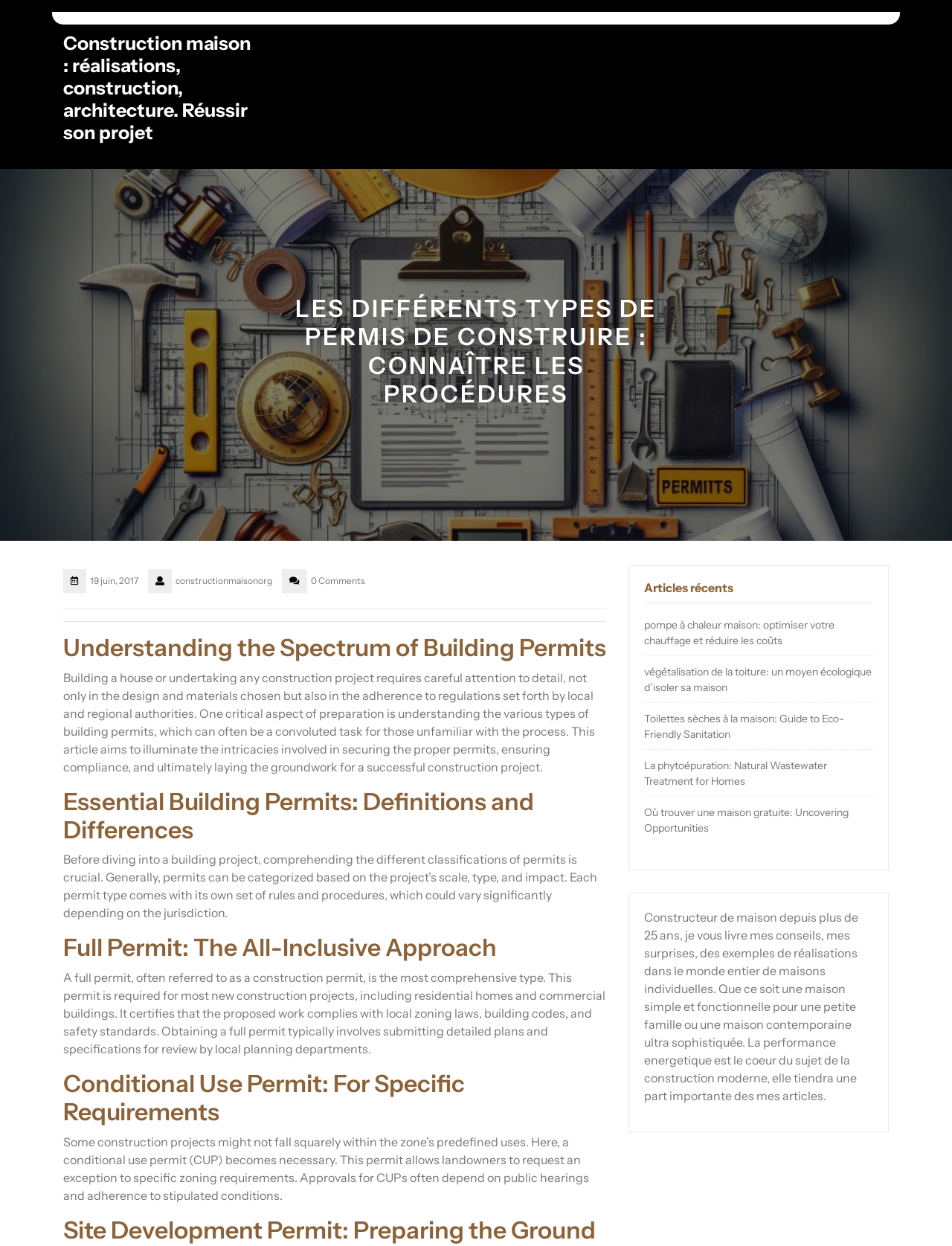Utilize the information from the image to answer the question in detail:
How many recent articles are listed on the webpage?

The webpage lists five recent articles under the 'Articles récents' heading, including topics such as heat pumps, green roofs, and eco-friendly sanitation. These articles appear to be related to sustainable construction and energy-efficient practices.